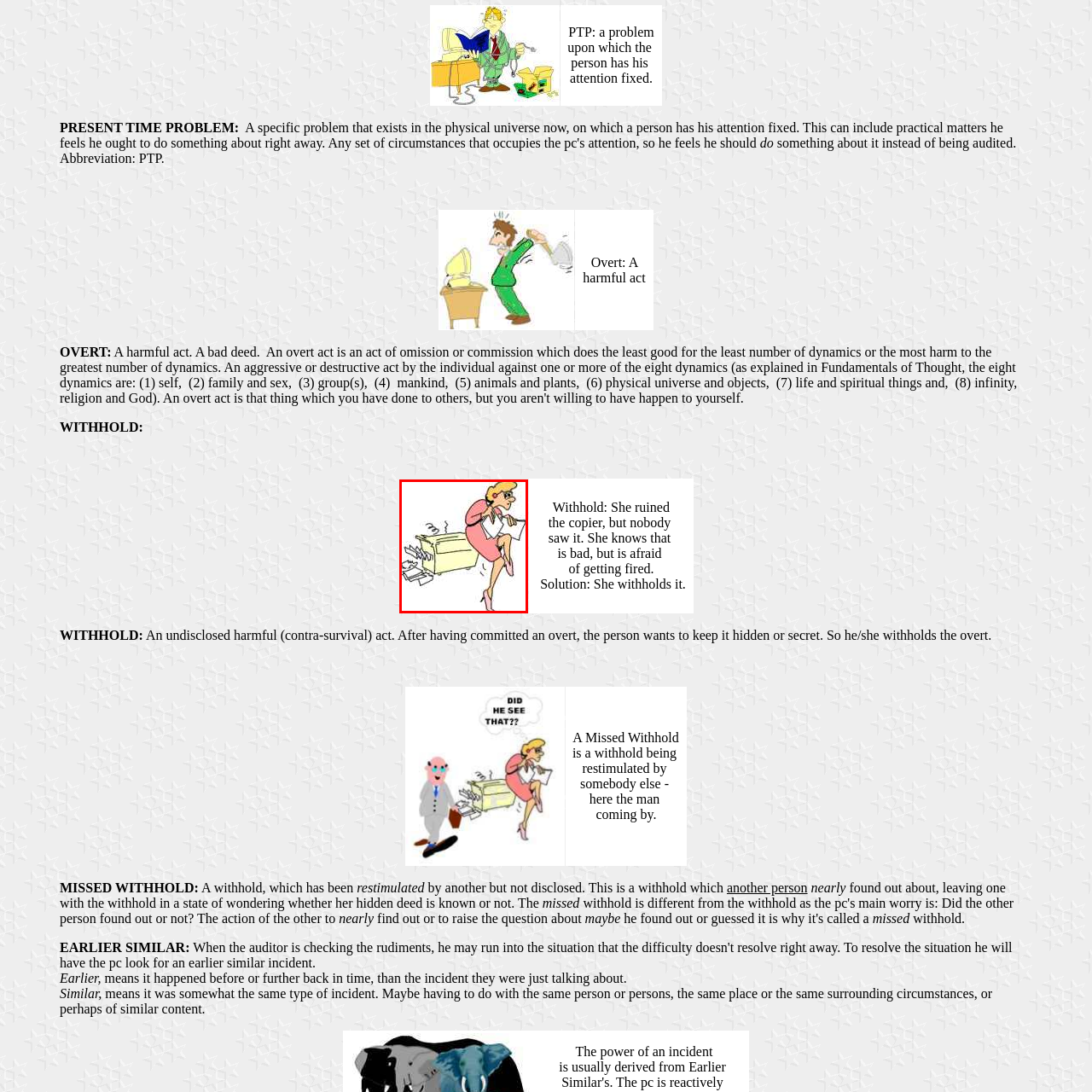What is the woman trying to do?
Carefully analyze the image within the red bounding box and give a comprehensive response to the question using details from the image.

The woman in the image is awkwardly balancing a stack of papers while looking over her shoulder, conveying a sense of urgency and mischief, which suggests that she is trying to hide the papers from someone or something.